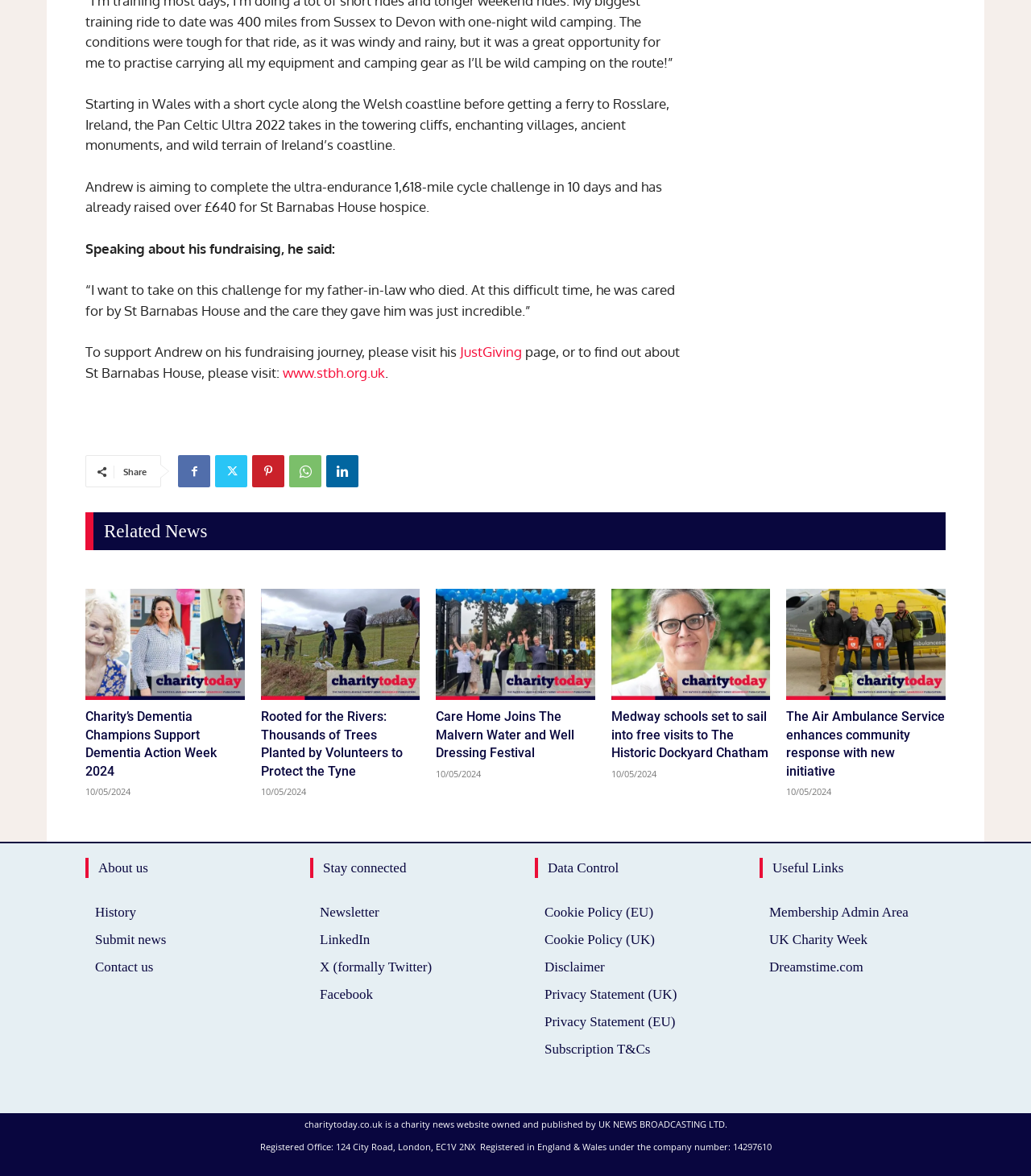Determine the bounding box of the UI element mentioned here: "Subscription T&Cs". The coordinates must be in the format [left, top, right, bottom] with values ranging from 0 to 1.

[0.528, 0.881, 0.699, 0.904]